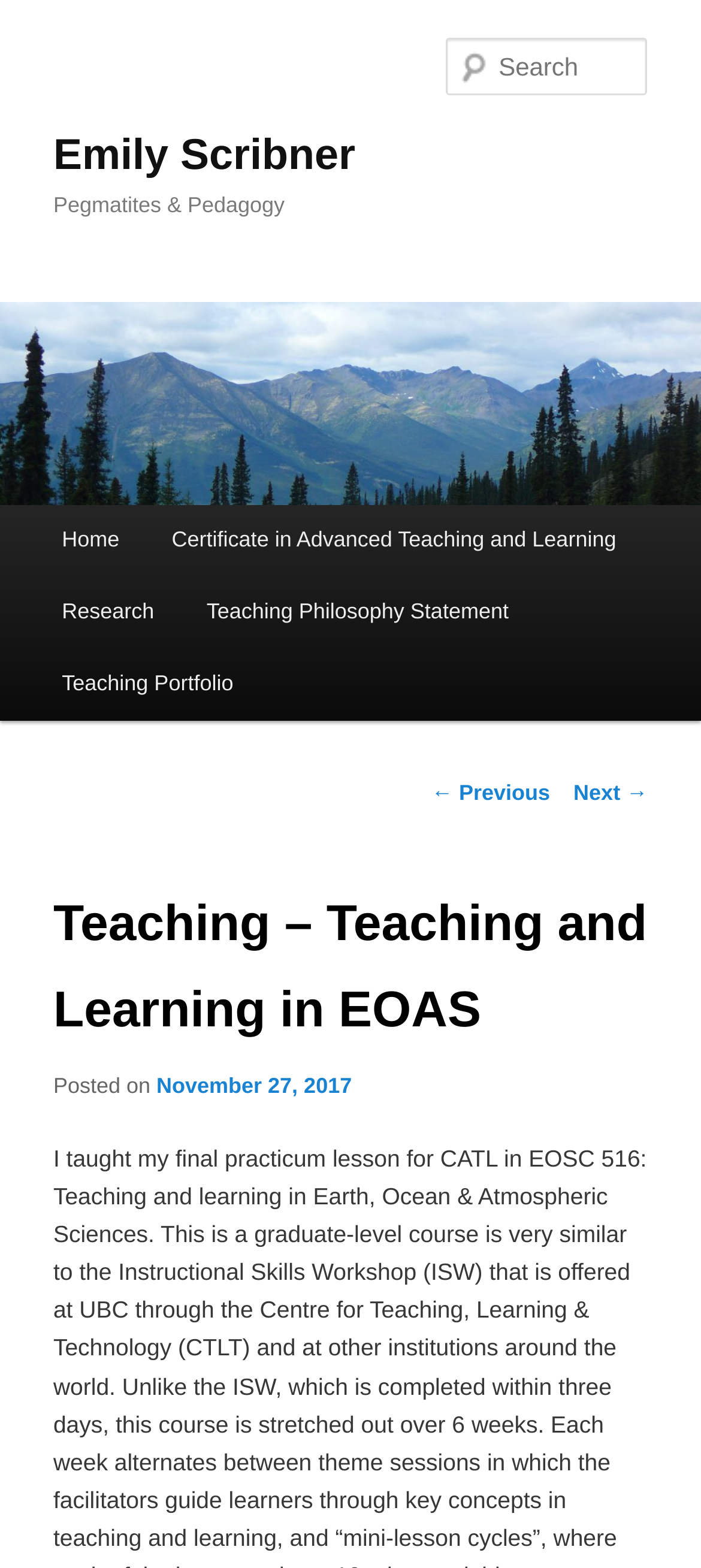Identify the bounding box coordinates of the clickable region required to complete the instruction: "go to home page". The coordinates should be given as four float numbers within the range of 0 and 1, i.e., [left, top, right, bottom].

[0.051, 0.322, 0.208, 0.368]